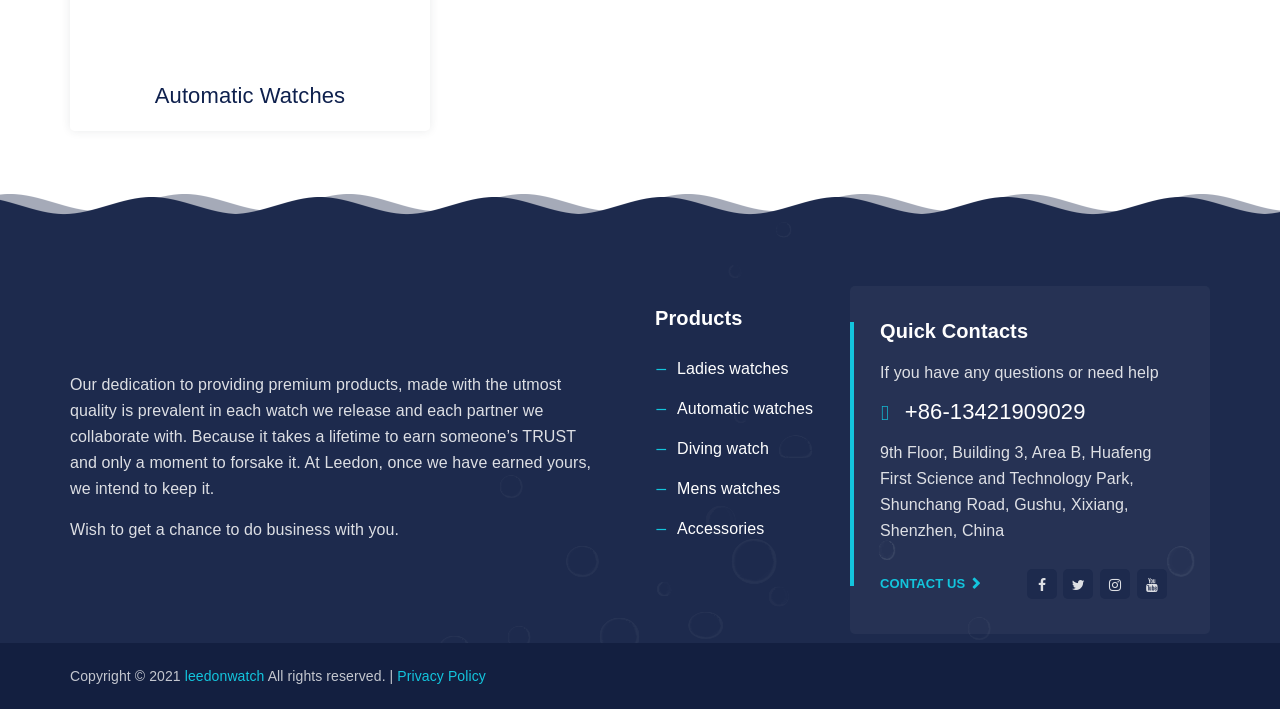Indicate the bounding box coordinates of the element that must be clicked to execute the instruction: "Click on Automatic Watches". The coordinates should be given as four float numbers between 0 and 1, i.e., [left, top, right, bottom].

[0.121, 0.117, 0.27, 0.152]